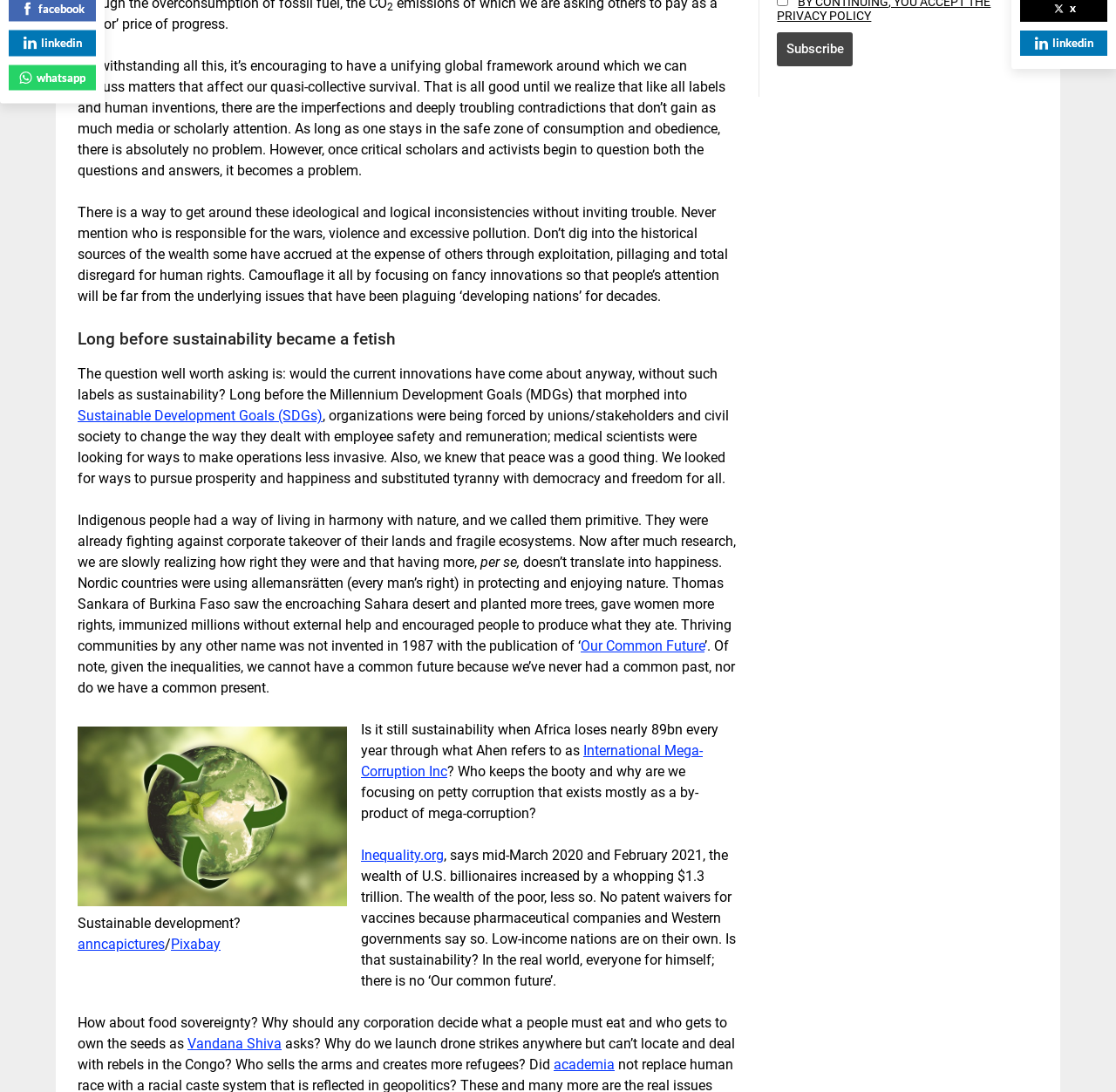Identify the bounding box of the UI element described as follows: "Sustainable Development Goals (SDGs)". Provide the coordinates as four float numbers in the range of 0 to 1 [left, top, right, bottom].

[0.07, 0.373, 0.289, 0.388]